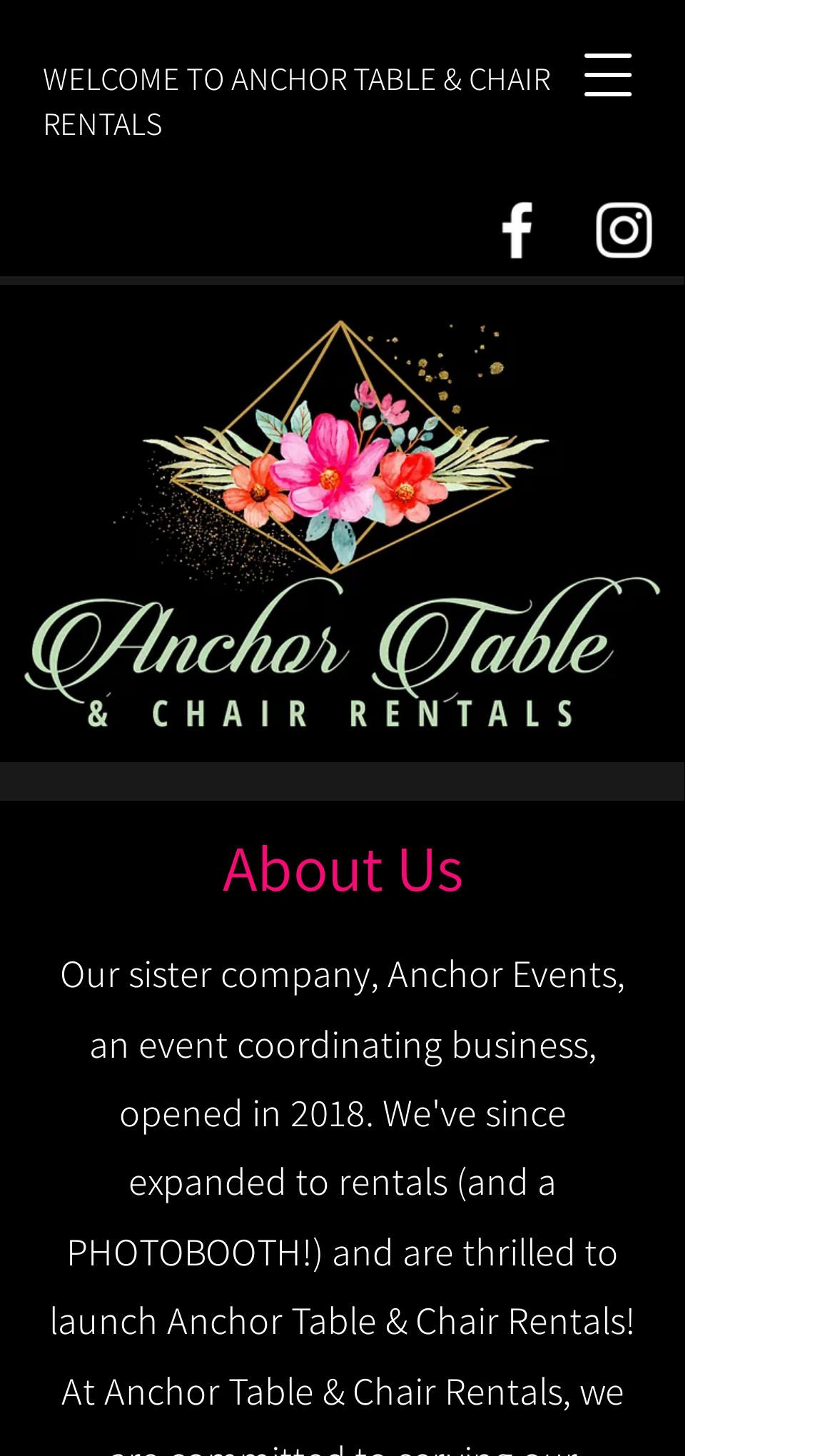Please answer the following question using a single word or phrase: 
What is the name of the company?

Anchor Table & Chair Rentals